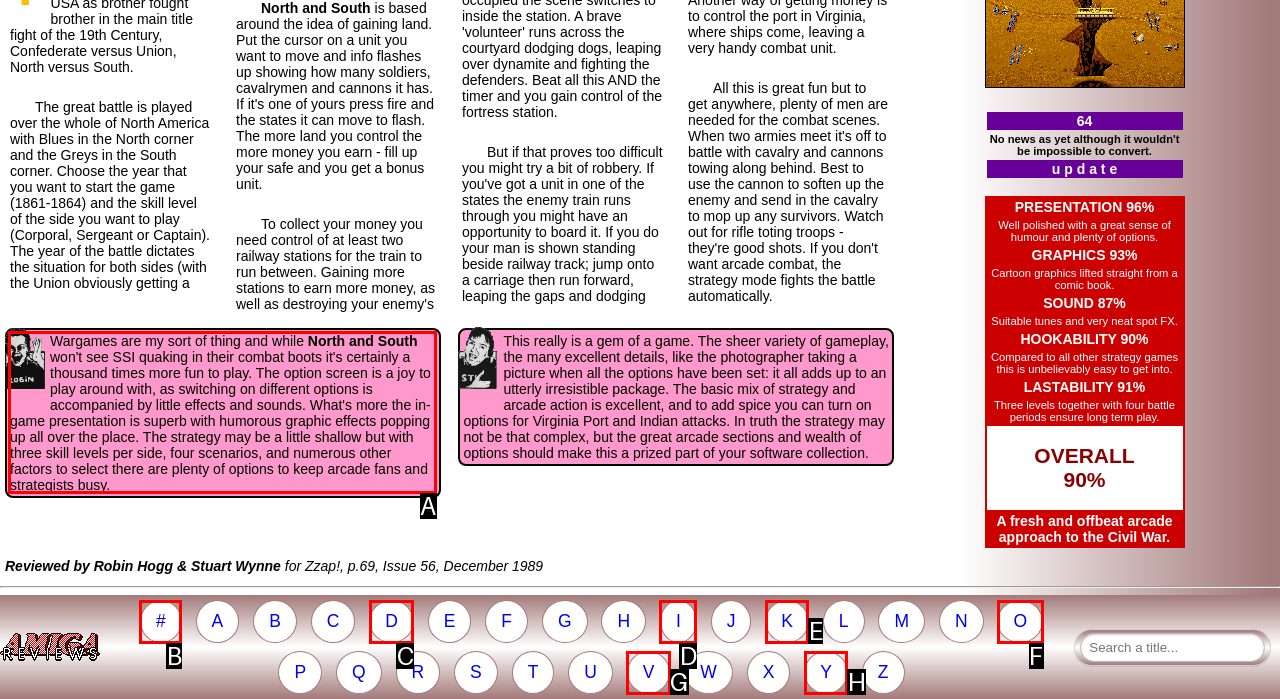Tell me which letter I should select to achieve the following goal: Click on the 'What is a Headshot Look?' link
Answer with the corresponding letter from the provided options directly.

None